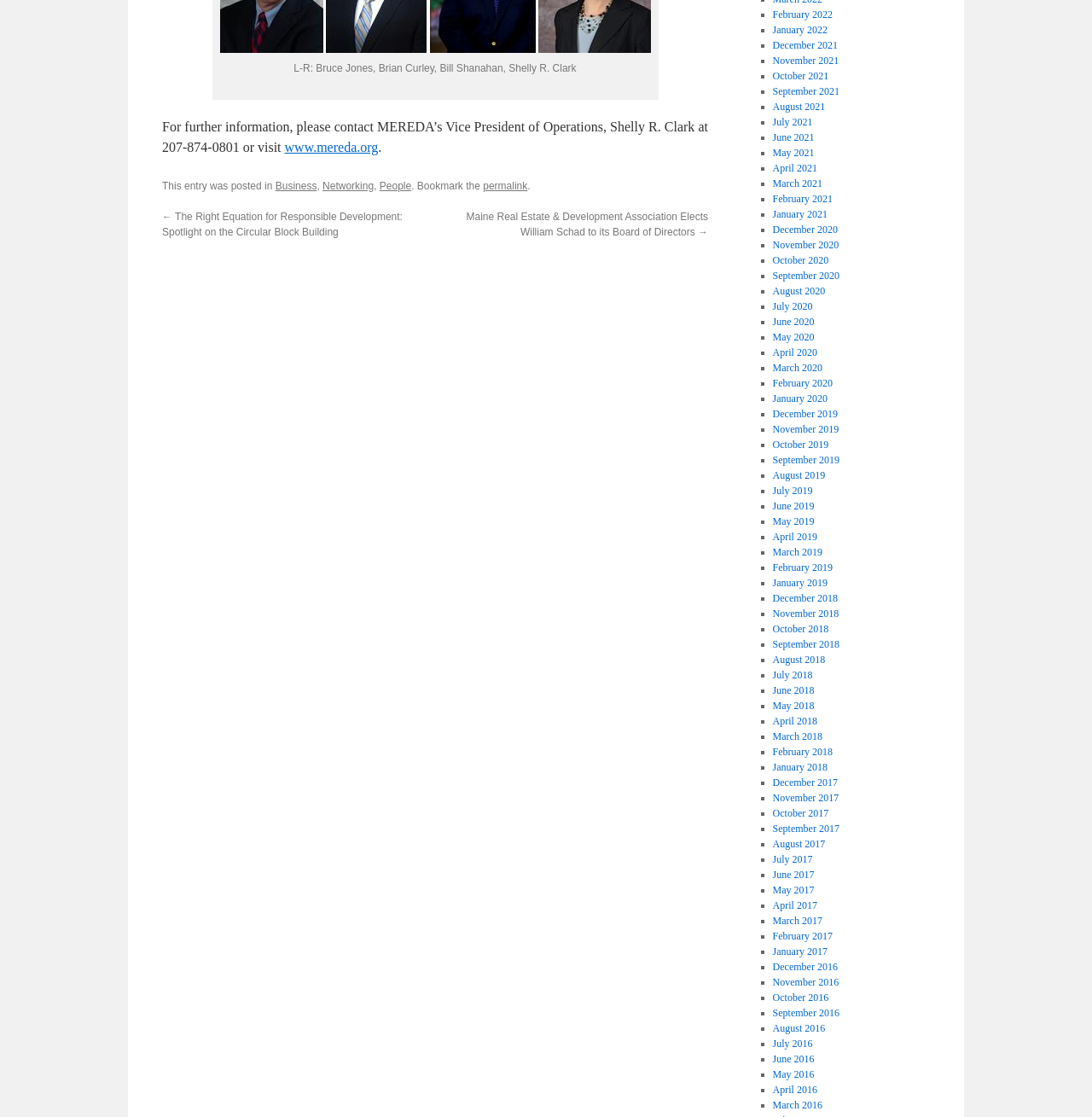Given the element description "June 2019", identify the bounding box of the corresponding UI element.

[0.707, 0.448, 0.746, 0.458]